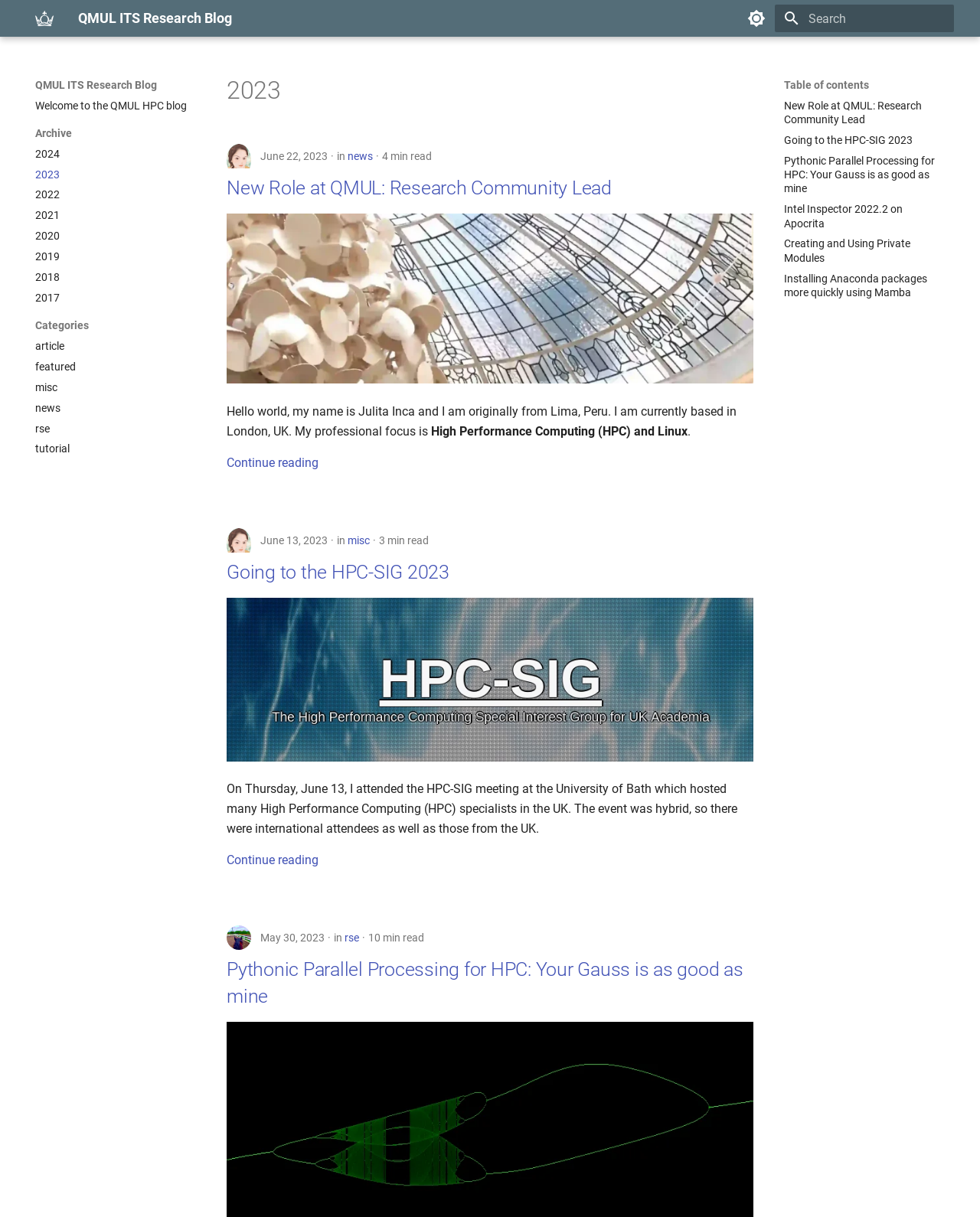Please pinpoint the bounding box coordinates for the region I should click to adhere to this instruction: "Read the article 'Stages of Human Development and Goals and Objectives of Developmental Psychology'".

None